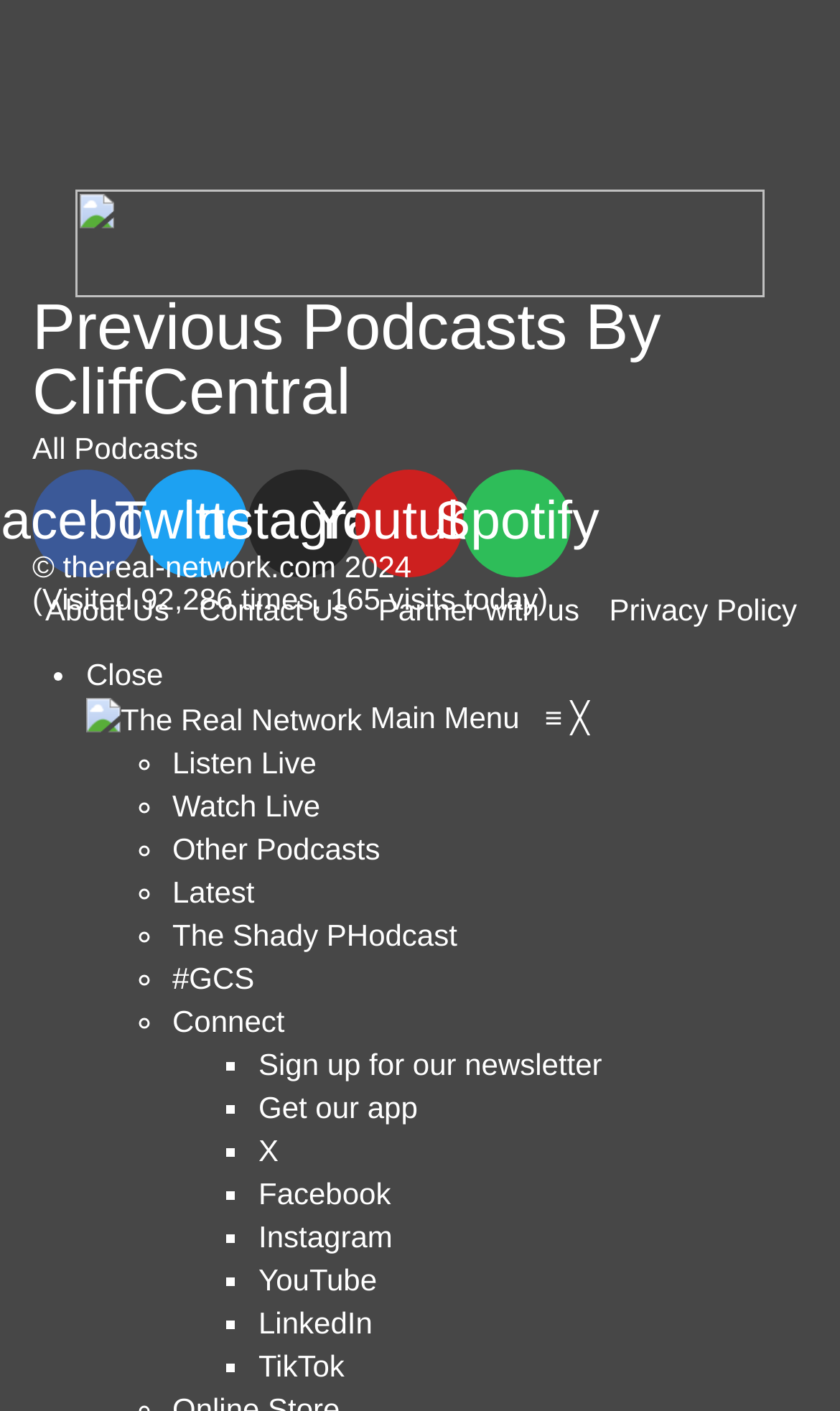Identify the bounding box coordinates of the area that should be clicked in order to complete the given instruction: "Visit Facebook". The bounding box coordinates should be four float numbers between 0 and 1, i.e., [left, top, right, bottom].

[0.038, 0.332, 0.167, 0.408]